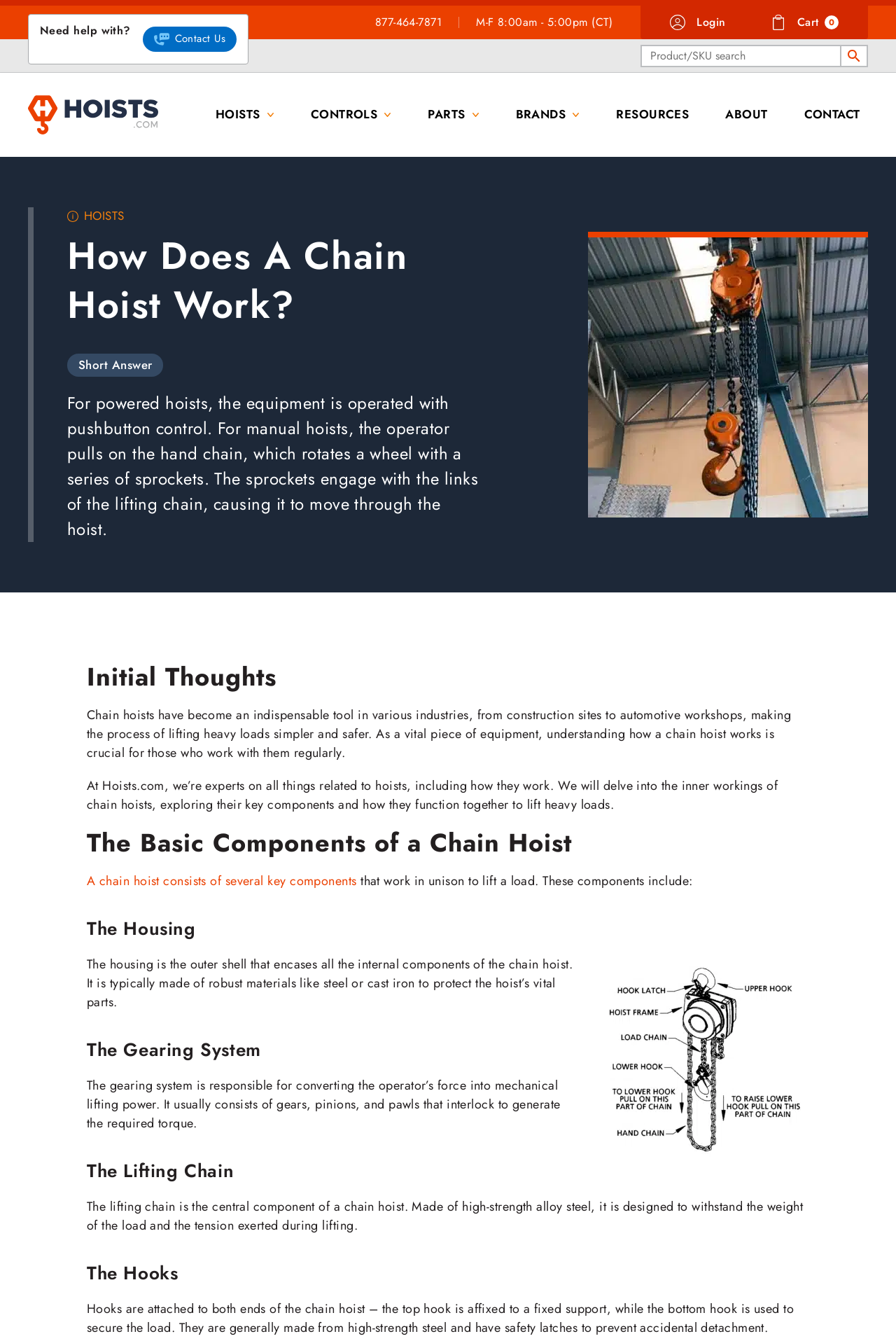Give a concise answer of one word or phrase to the question: 
What is the purpose of the gearing system?

Converting force into lifting power